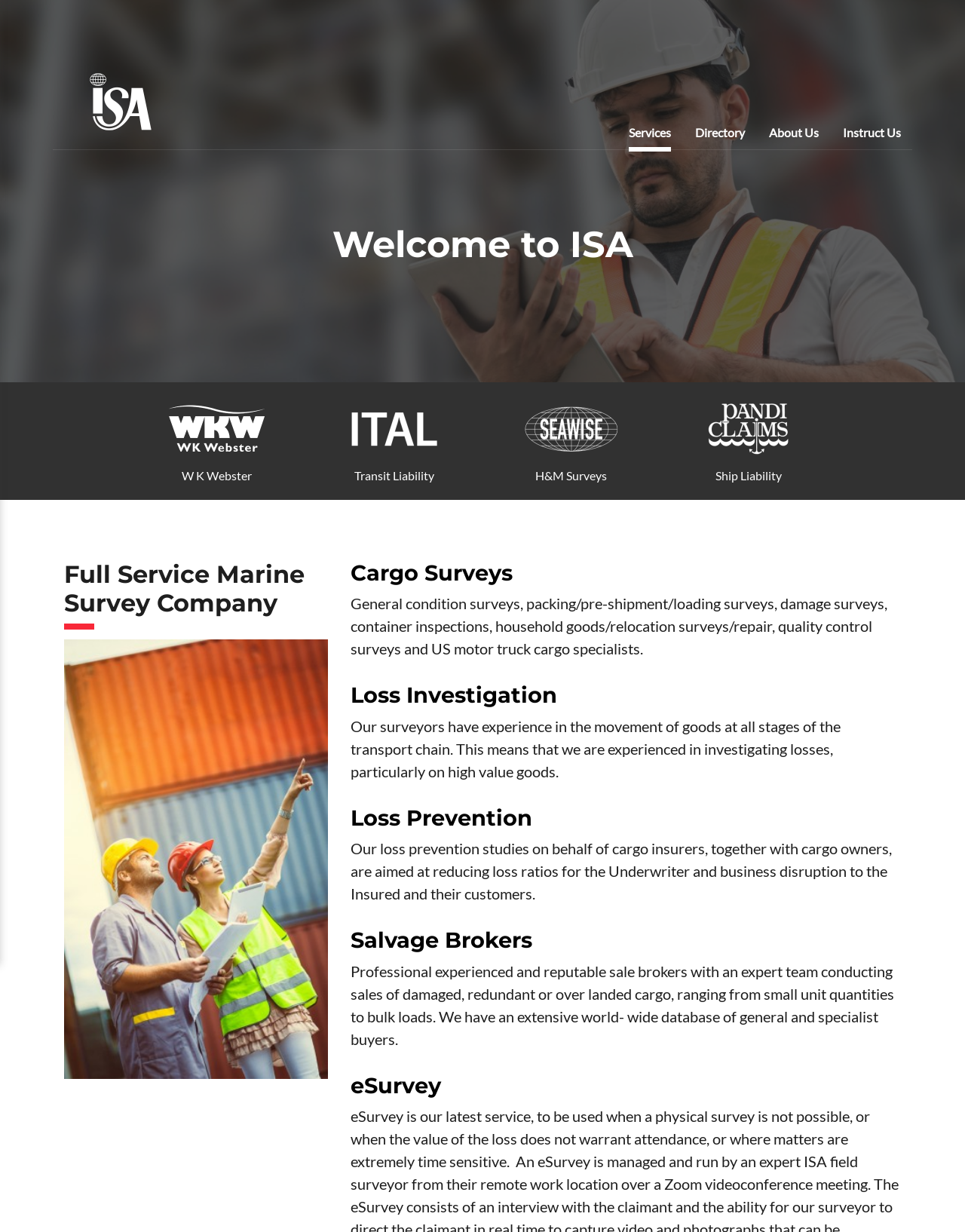Please specify the bounding box coordinates for the clickable region that will help you carry out the instruction: "Learn about Cargo Surveys".

[0.363, 0.454, 0.934, 0.476]